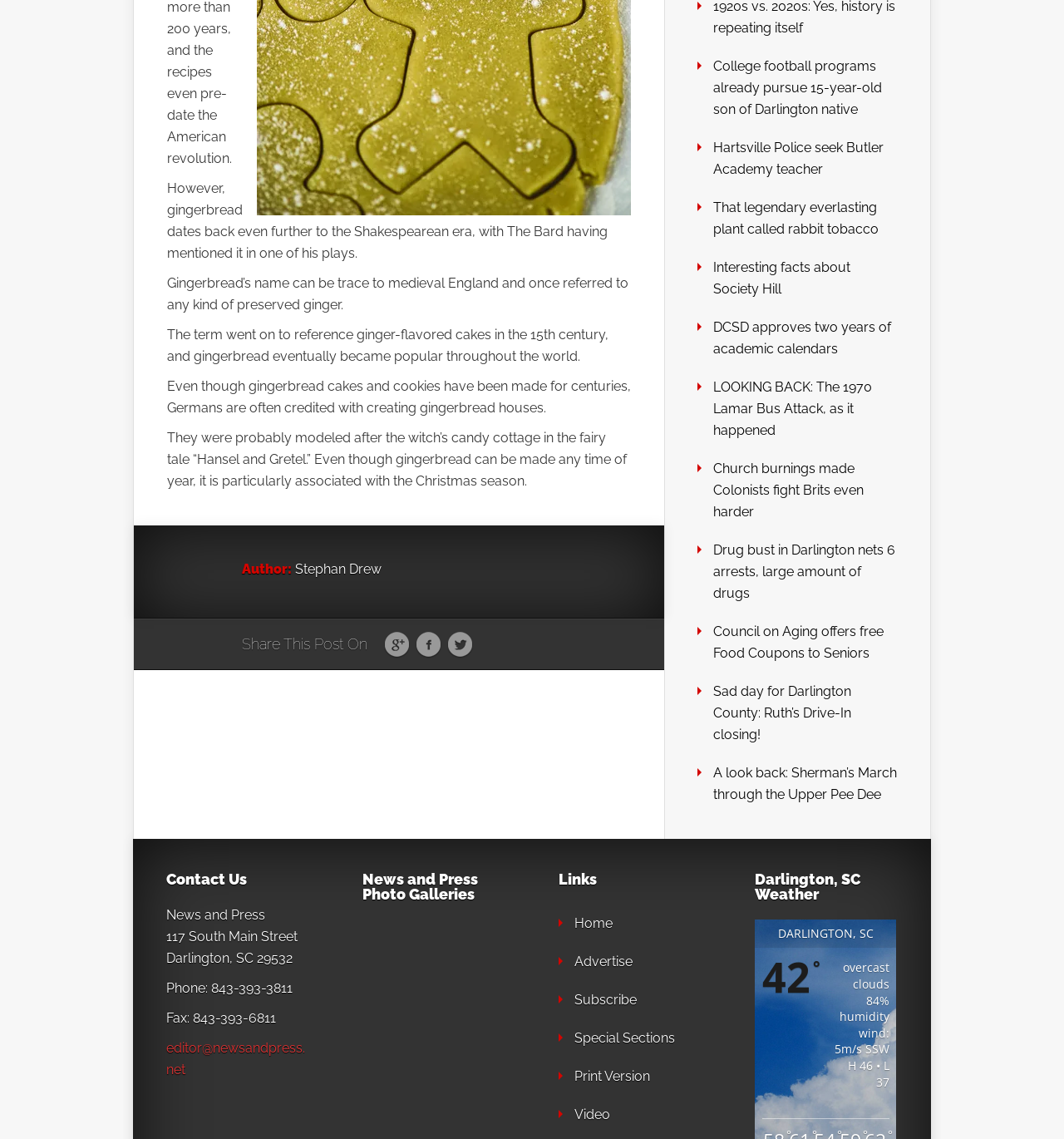Give a short answer using one word or phrase for the question:
What is the current weather in Darlington, SC?

42° overcast clouds